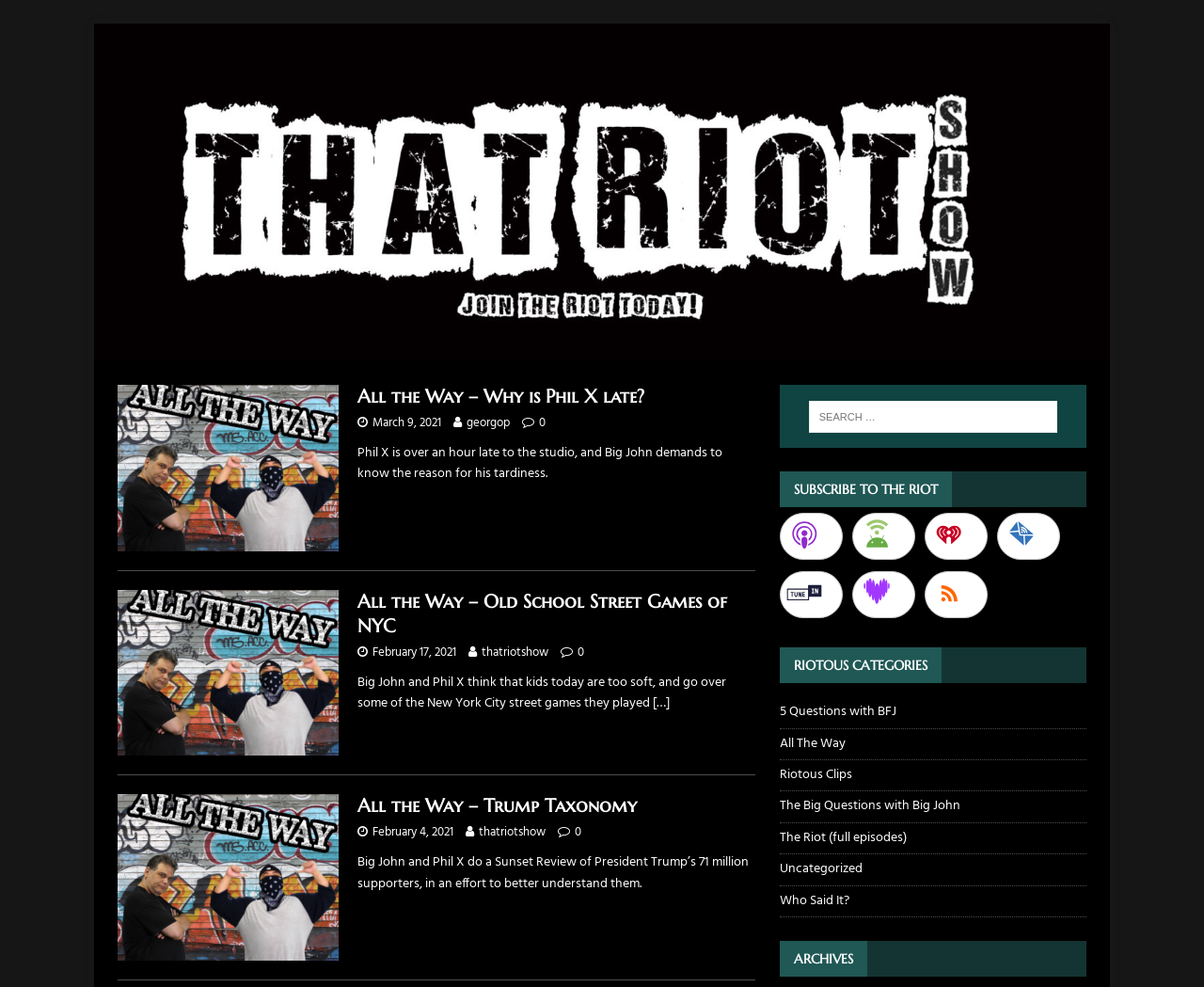Identify the bounding box coordinates of the element to click to follow this instruction: 'Search for:'. Ensure the coordinates are four float values between 0 and 1, provided as [left, top, right, bottom].

[0.647, 0.39, 0.902, 0.454]